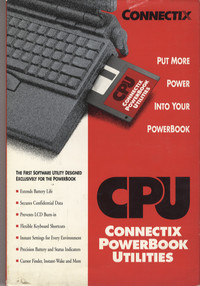Provide a thorough and detailed response to the question by examining the image: 
In what year was this product released?

According to the caption, this product, Connectix PowerBook Utilities 2.0, was released in 1992, reflecting the innovative tools developed for enhancing the functionality of early laptop computers.